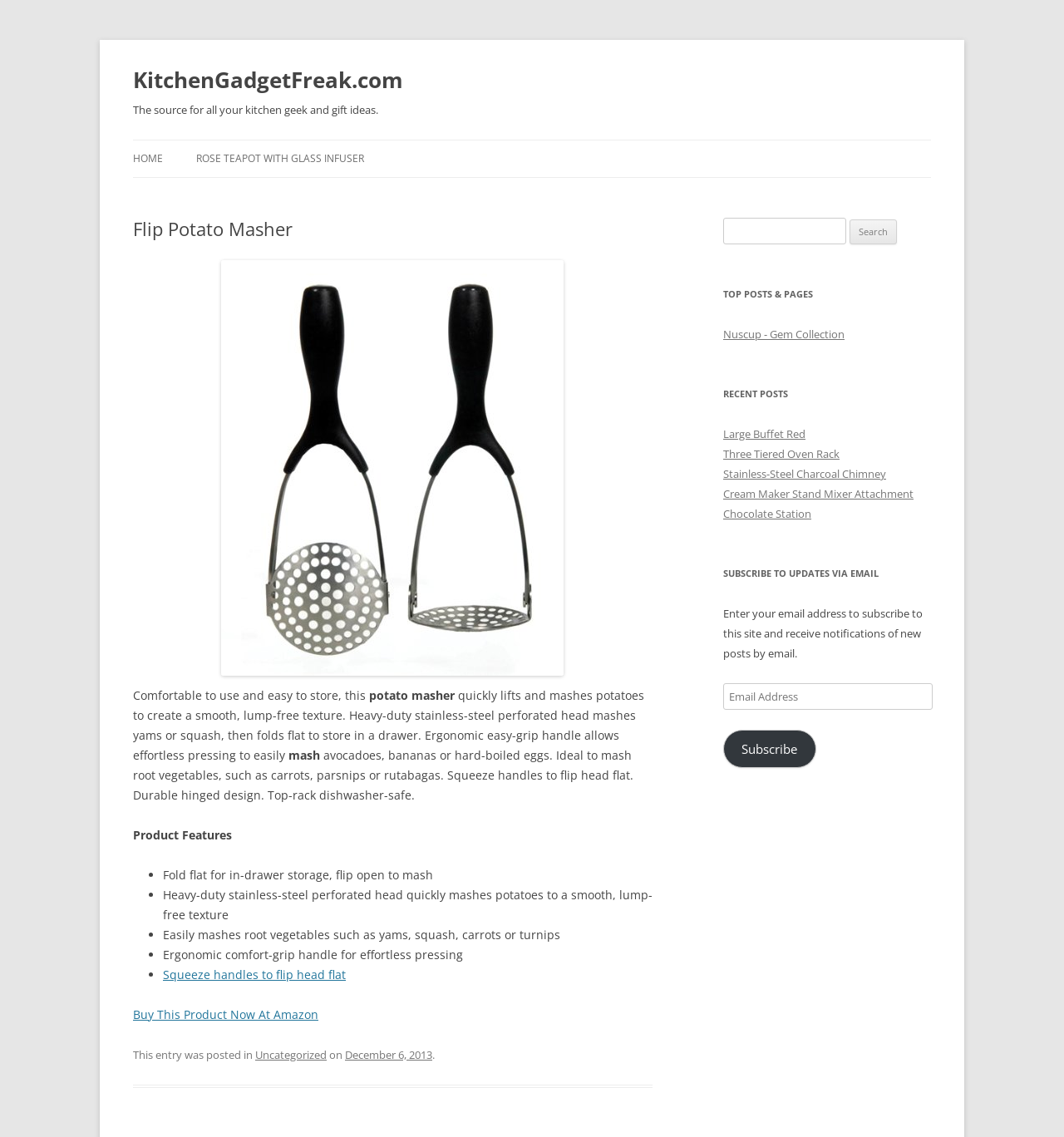What is the name of the product?
Refer to the image and provide a one-word or short phrase answer.

Flip Potato Masher